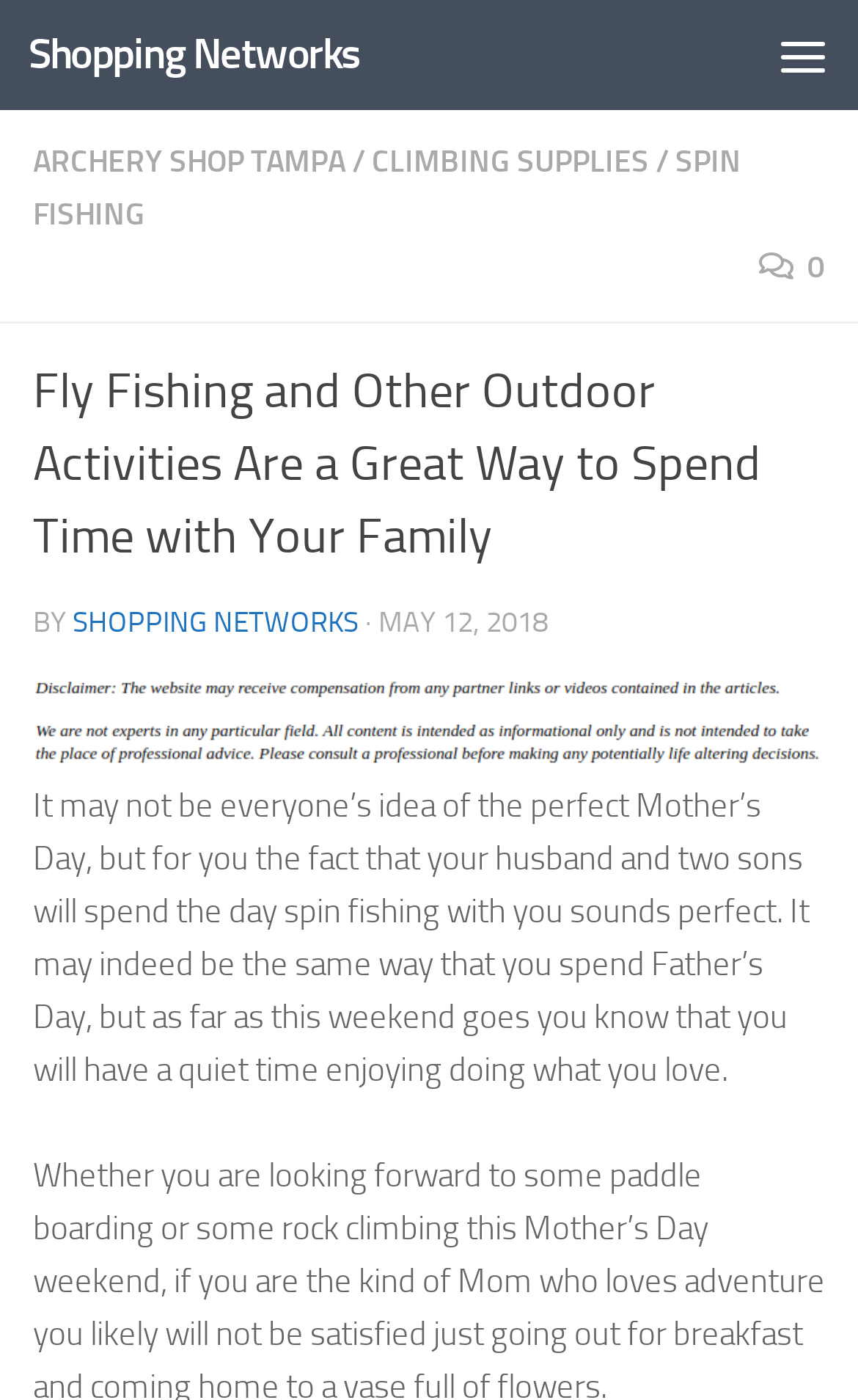What is the category of 'CLIMBING SUPPLIES'?
Answer briefly with a single word or phrase based on the image.

Outdoor activities